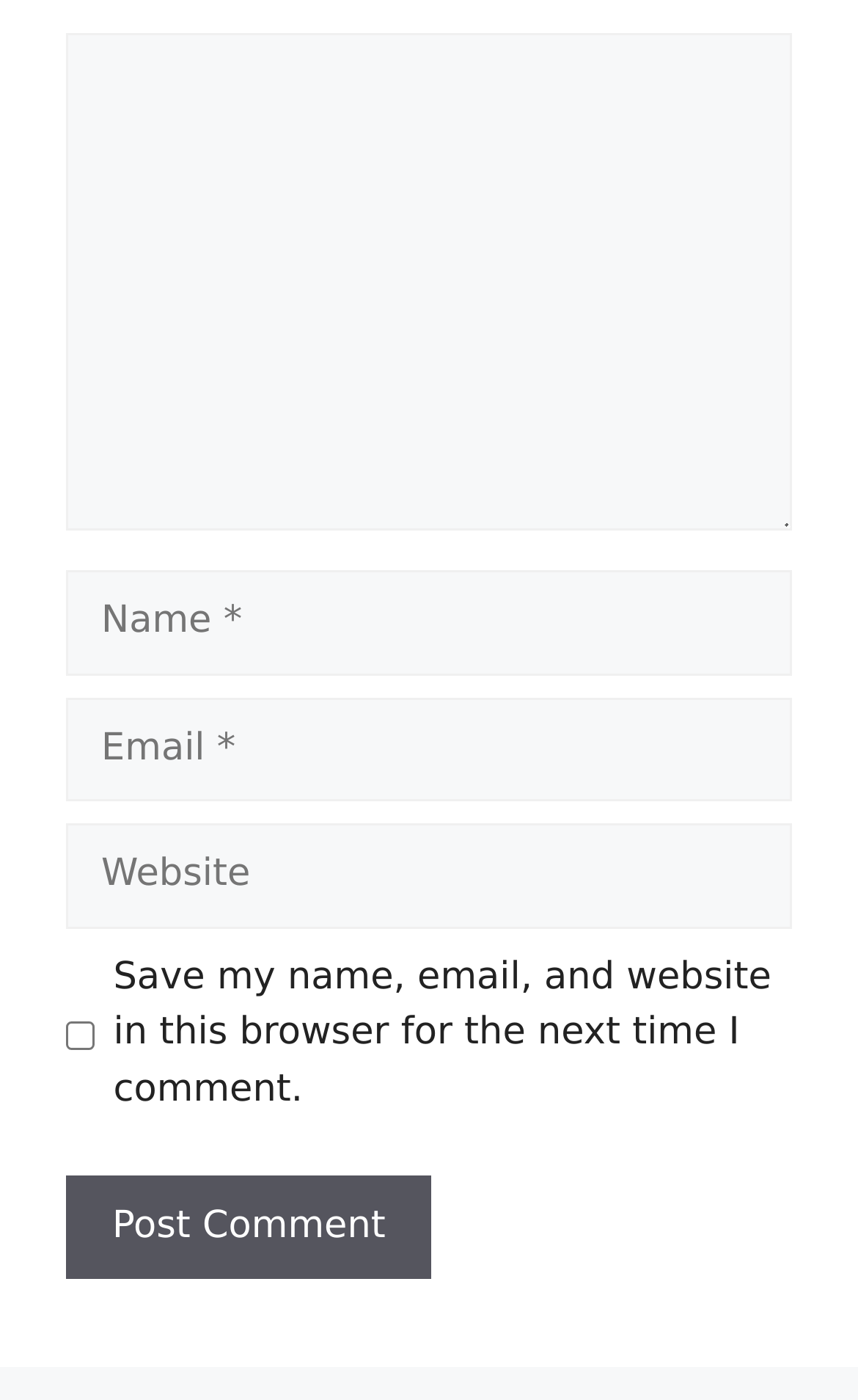Determine the bounding box coordinates for the UI element matching this description: "parent_node: Comment name="author" placeholder="Name *"".

[0.077, 0.408, 0.923, 0.483]